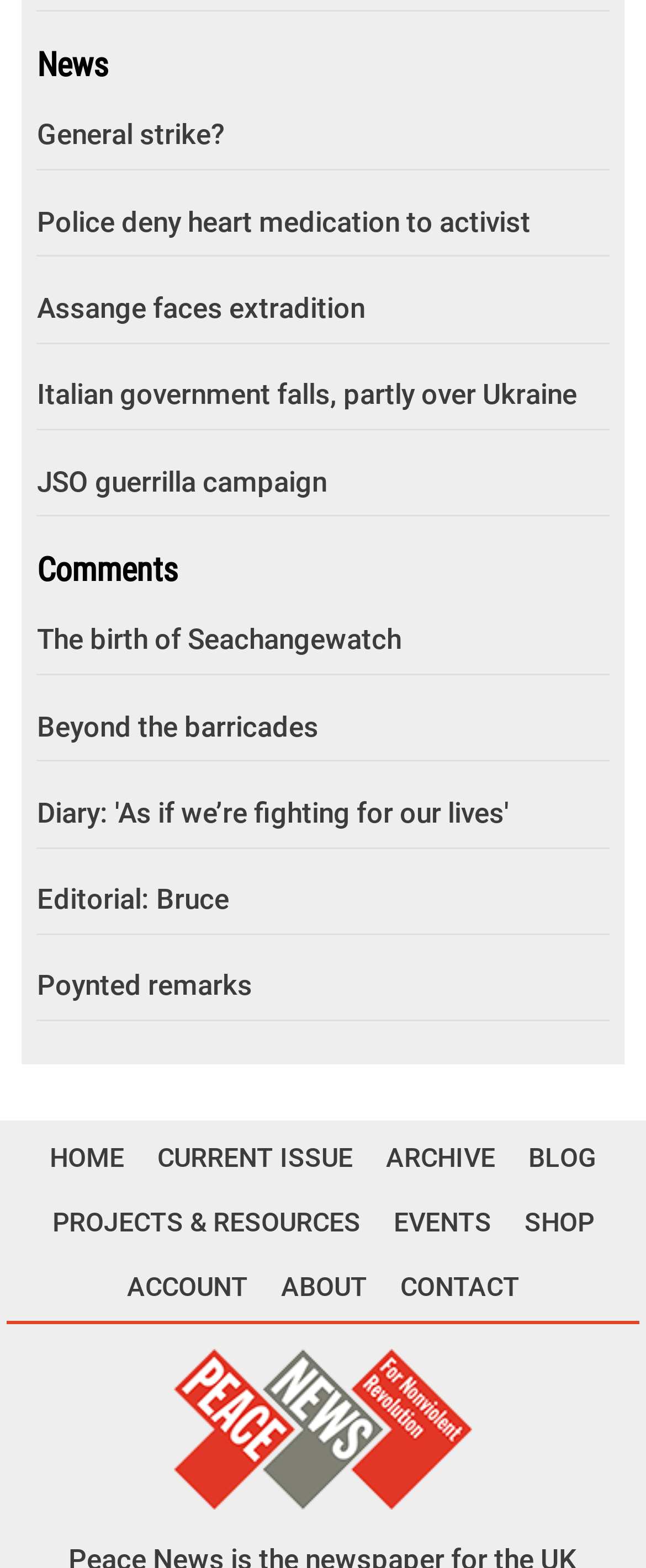Bounding box coordinates should be in the format (top-left x, top-left y, bottom-right x, bottom-right y) and all values should be floating point numbers between 0 and 1. Determine the bounding box coordinate for the UI element described as: Account

[0.176, 0.801, 0.404, 0.842]